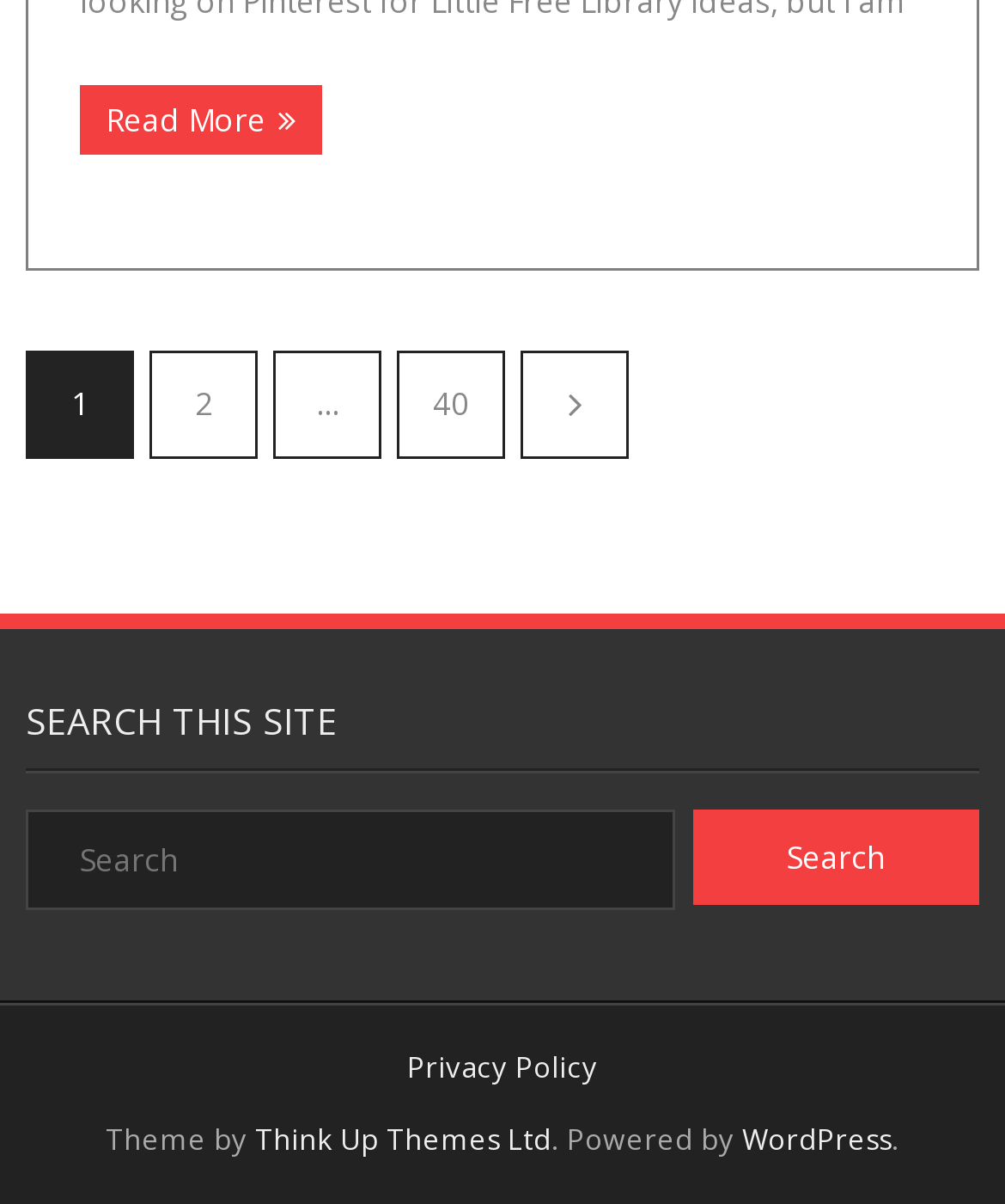Locate the UI element described by 40 and provide its bounding box coordinates. Use the format (top-left x, top-left y, bottom-right x, bottom-right y) with all values as floating point numbers between 0 and 1.

[0.395, 0.29, 0.503, 0.38]